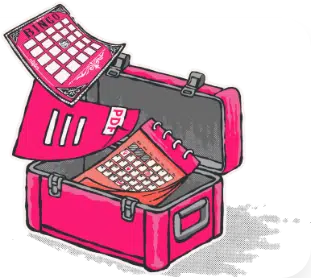Craft a thorough explanation of what is depicted in the image.

The image features a vibrant pink toolbox that is slightly ajar, revealing its contents. From the toolbox, various items are visible, including a colorful bingo card and a calendar, suggesting tools or resources for team-building activities. This image relates to themes of team collaboration and engagement, aligning with discussions about effective strategies for fostering teamwork. The toolbox symbolizes readiness and organization, emphasizing the importance of having resources at hand for activities that enhance team dynamics.